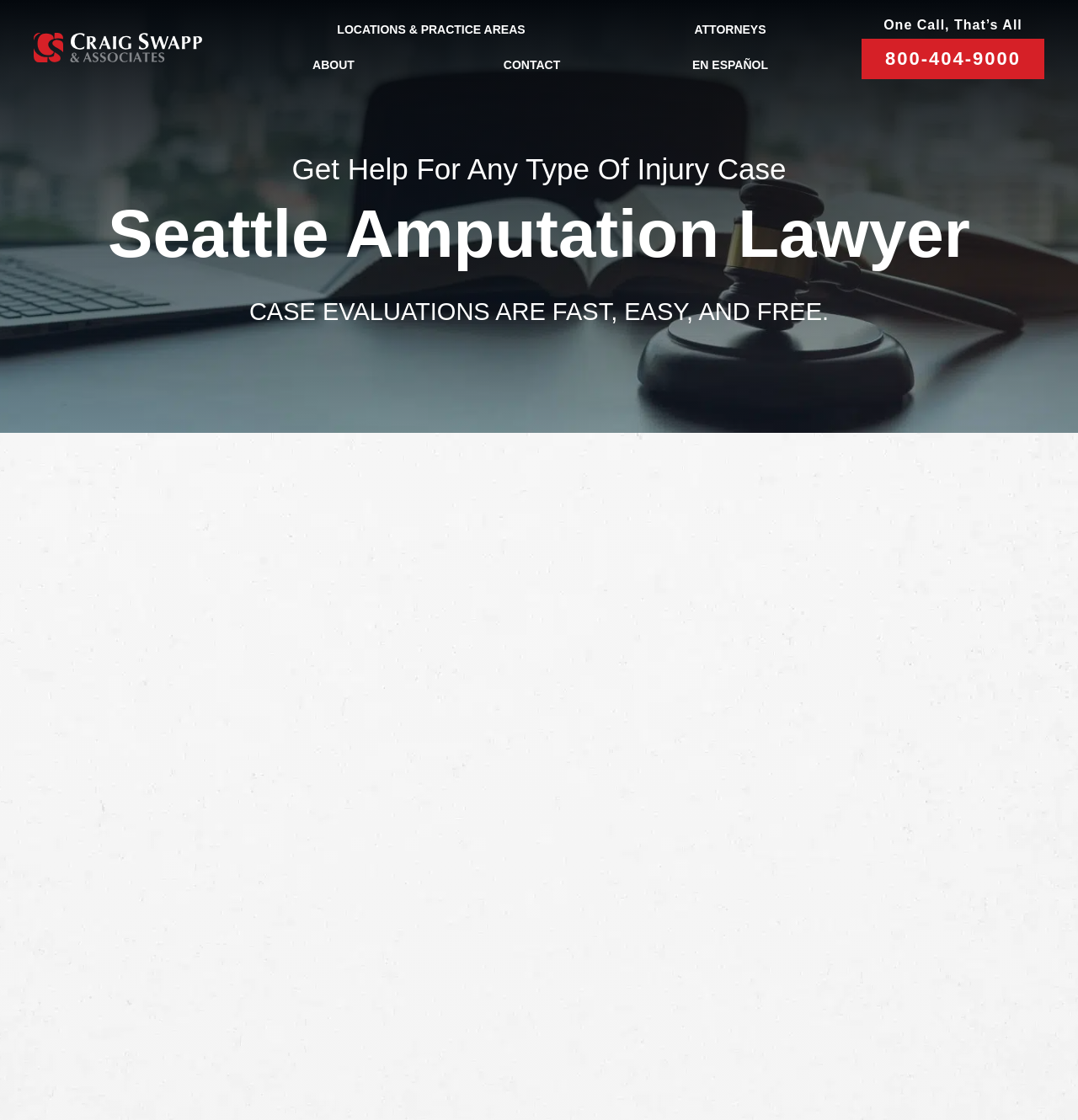Locate the bounding box coordinates of the clickable area needed to fulfill the instruction: "Schedule a Free Consultation".

[0.723, 0.515, 0.883, 0.564]